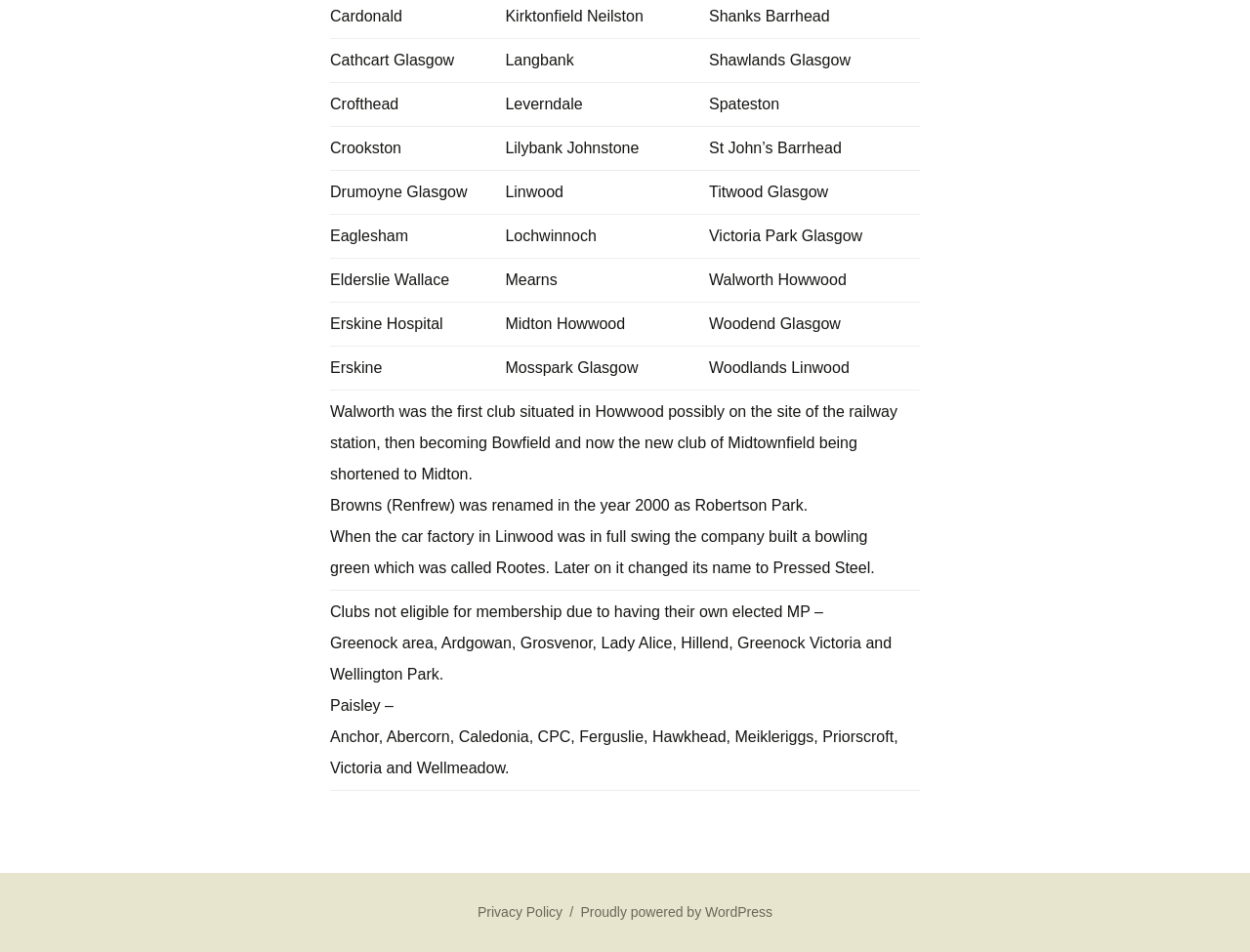How many clubs are listed as not eligible for membership in the Greenock area?
Provide a detailed and extensive answer to the question.

The answer can be found in the text of the grid cell in the 11th row, which lists the clubs not eligible for membership in the Greenock area, which are 'Ardgowan, Grosvenor, Lady Alice, Hillend, Greenock Victoria and Wellington Park', totaling 7 clubs.